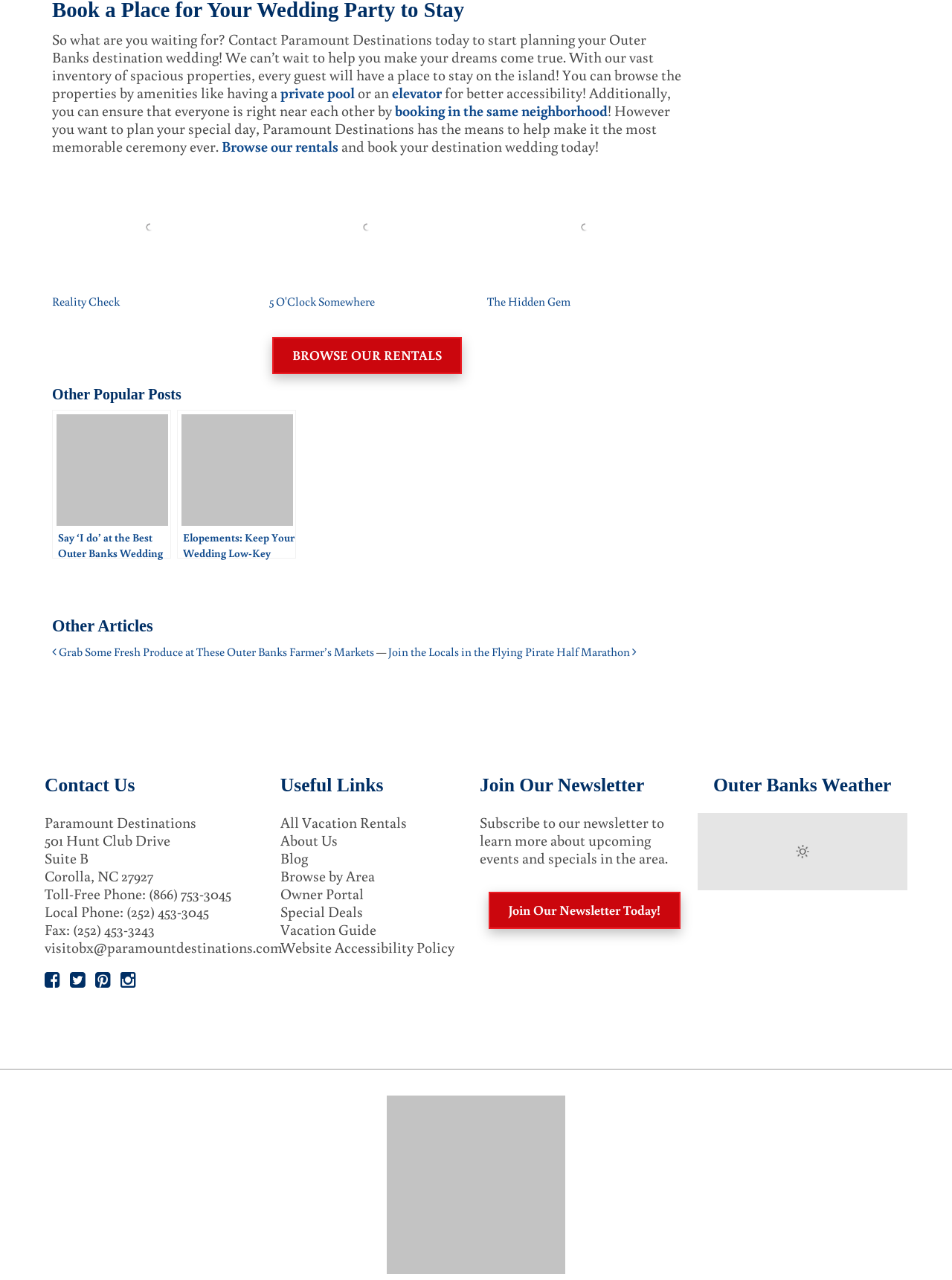Indicate the bounding box coordinates of the element that must be clicked to execute the instruction: "Browse our rentals". The coordinates should be given as four float numbers between 0 and 1, i.e., [left, top, right, bottom].

[0.233, 0.106, 0.355, 0.121]